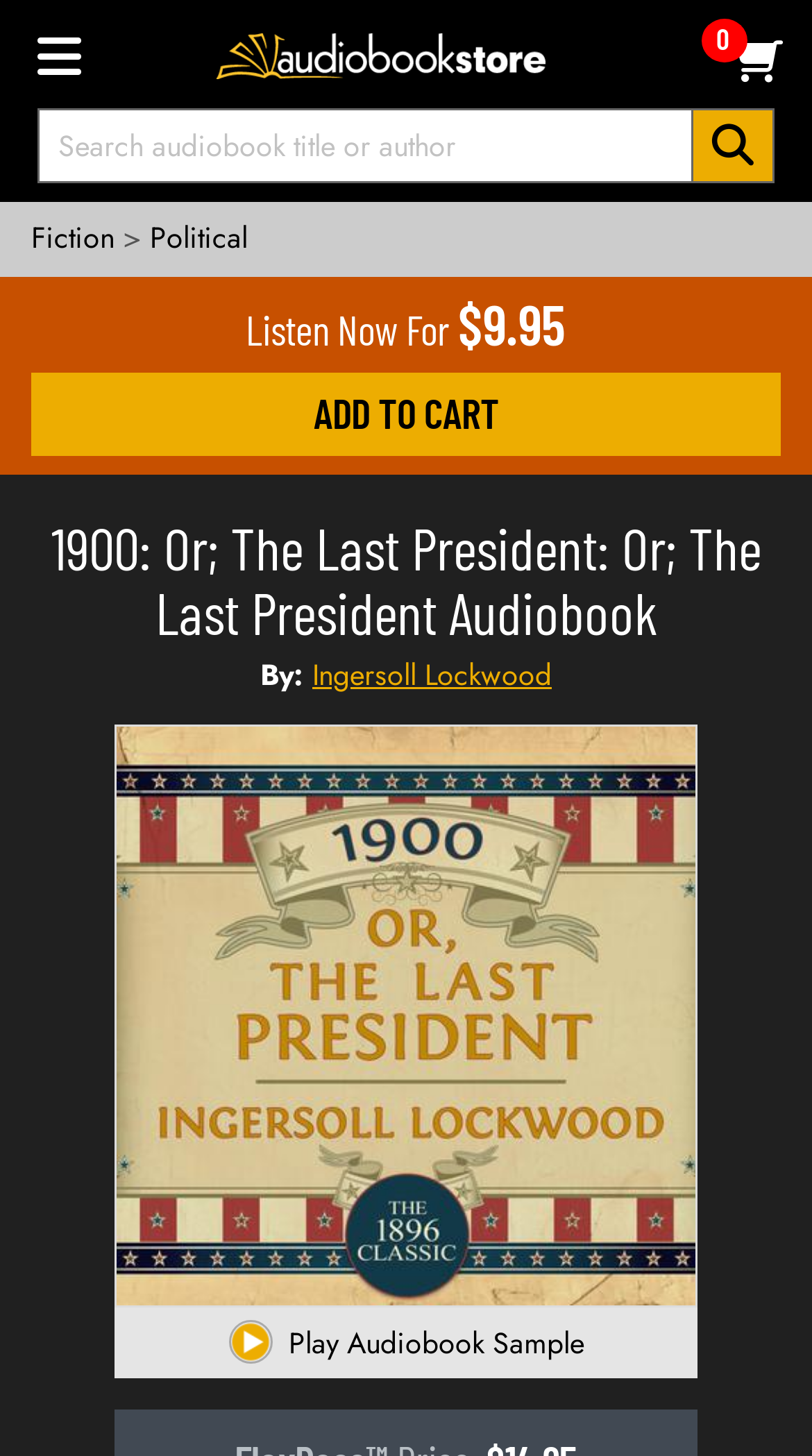Please locate the bounding box coordinates of the region I need to click to follow this instruction: "Add 1900: Or; The Last President to cart".

[0.038, 0.256, 0.962, 0.313]